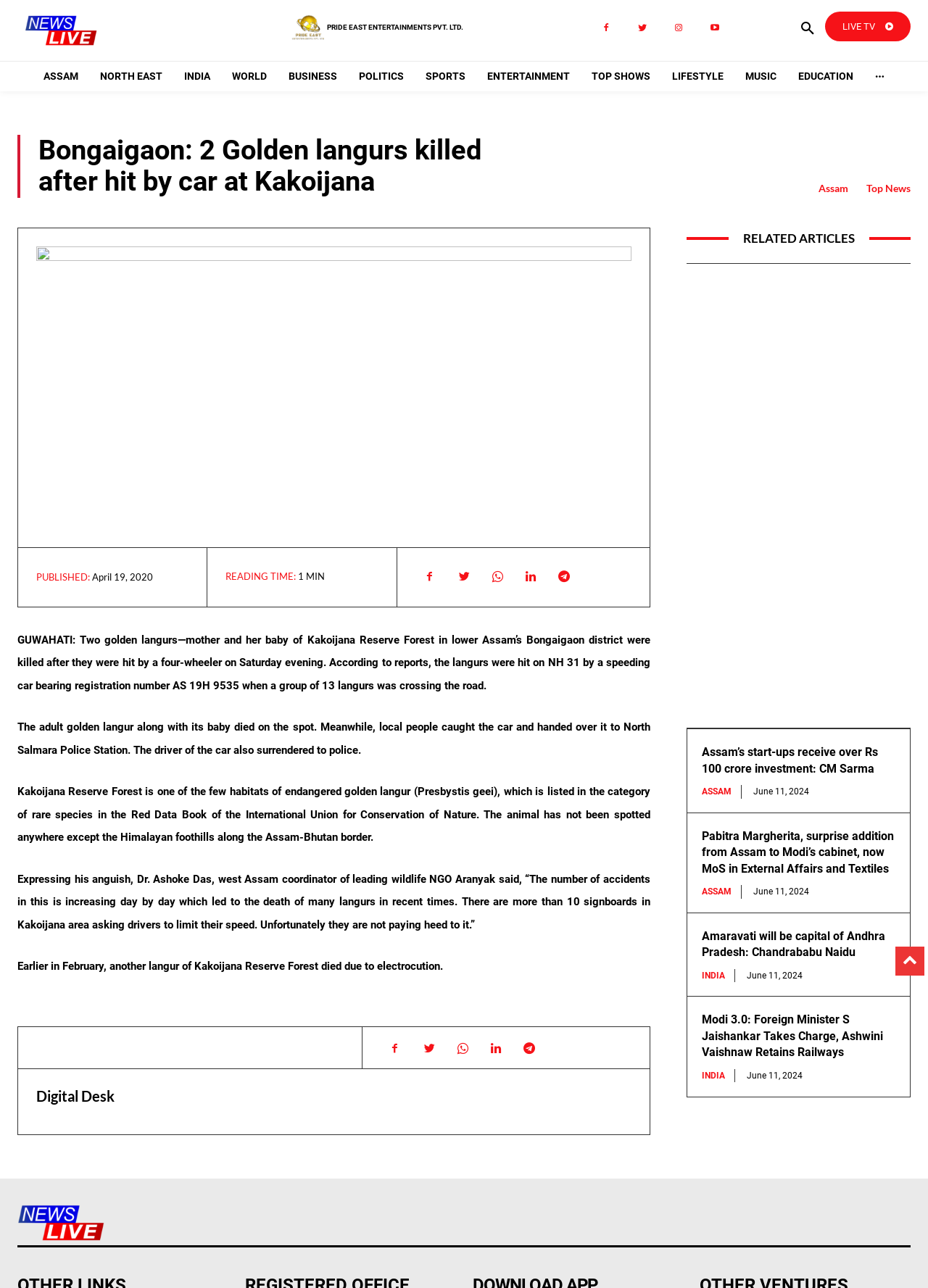What is the name of the NGO mentioned in the article?
Please provide a single word or phrase as your answer based on the screenshot.

Aranyak